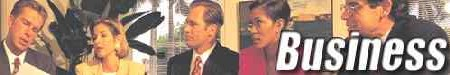Using the information in the image, give a detailed answer to the following question: What is the theme of the image?

The word 'Business' is prominently displayed in bold, stylized typography, which further reinforces the theme of professionalism and enterprise. The image also features professionals engaged in business discussions, emphasizing collaboration and communication in a corporate environment.